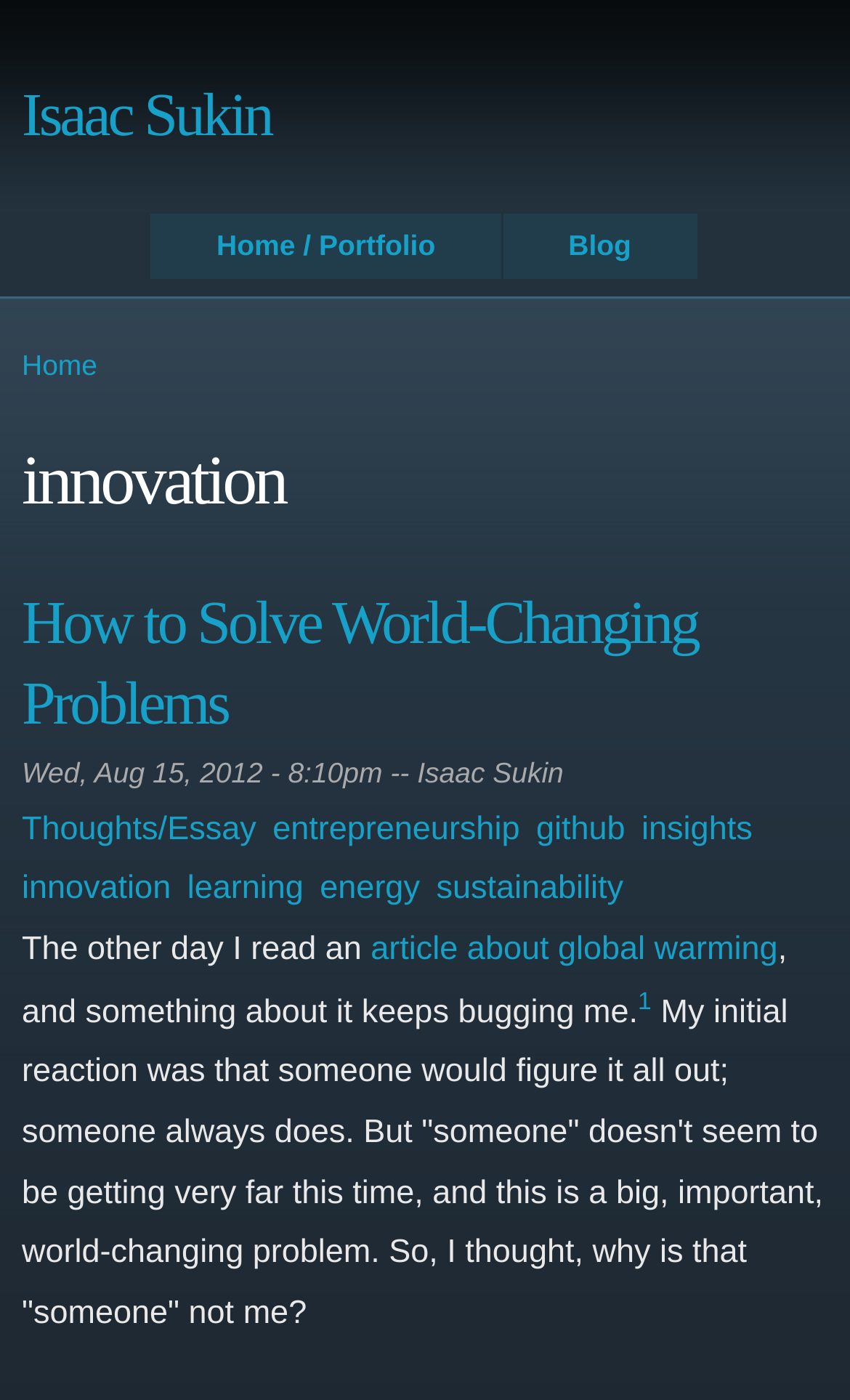Determine the bounding box coordinates of the clickable region to execute the instruction: "learn about innovation". The coordinates should be four float numbers between 0 and 1, denoted as [left, top, right, bottom].

[0.026, 0.622, 0.201, 0.648]